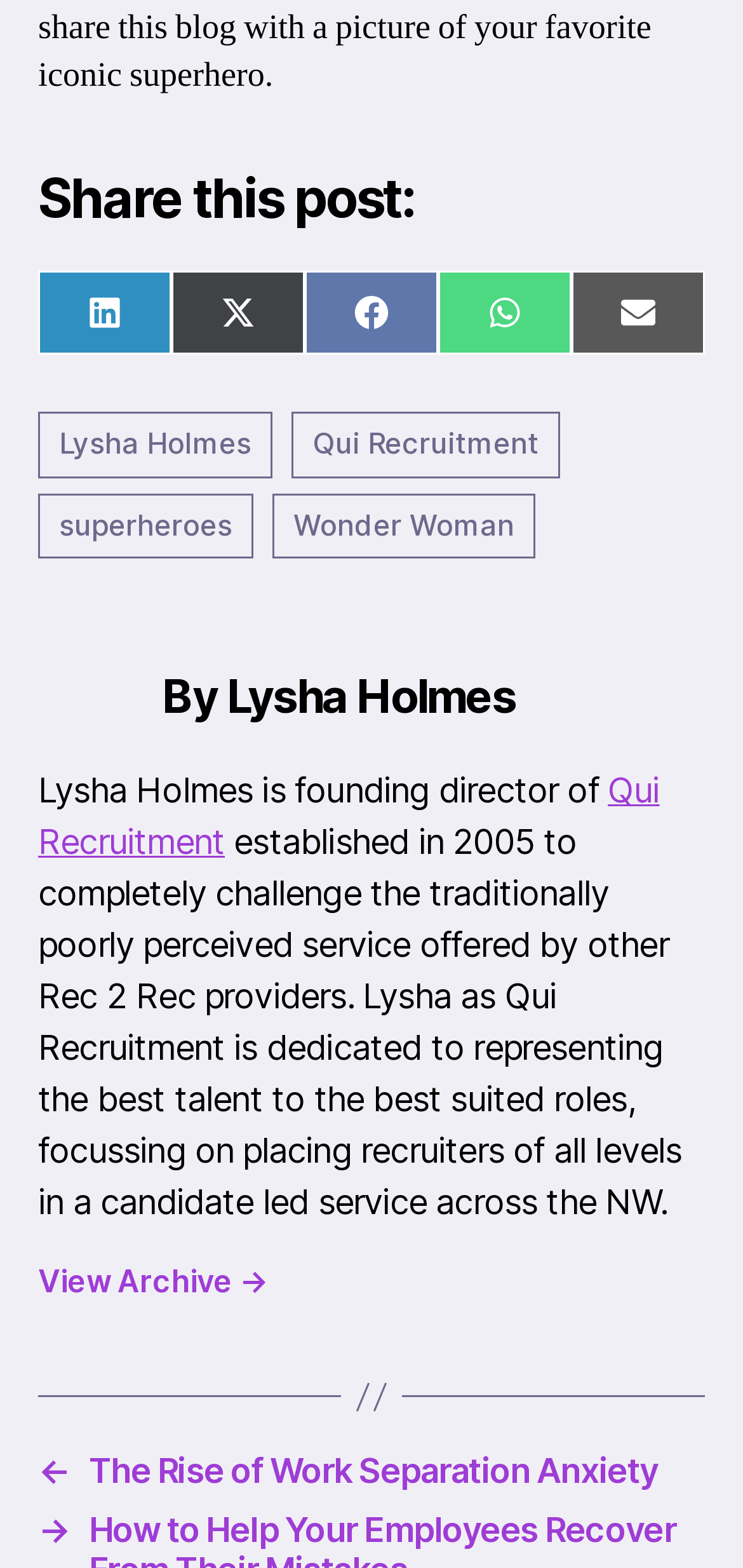Who is the author of the article?
Please provide a detailed answer to the question.

I found the heading 'By Lysha Holmes' on the webpage, which indicates that Lysha Holmes is the author of the article.